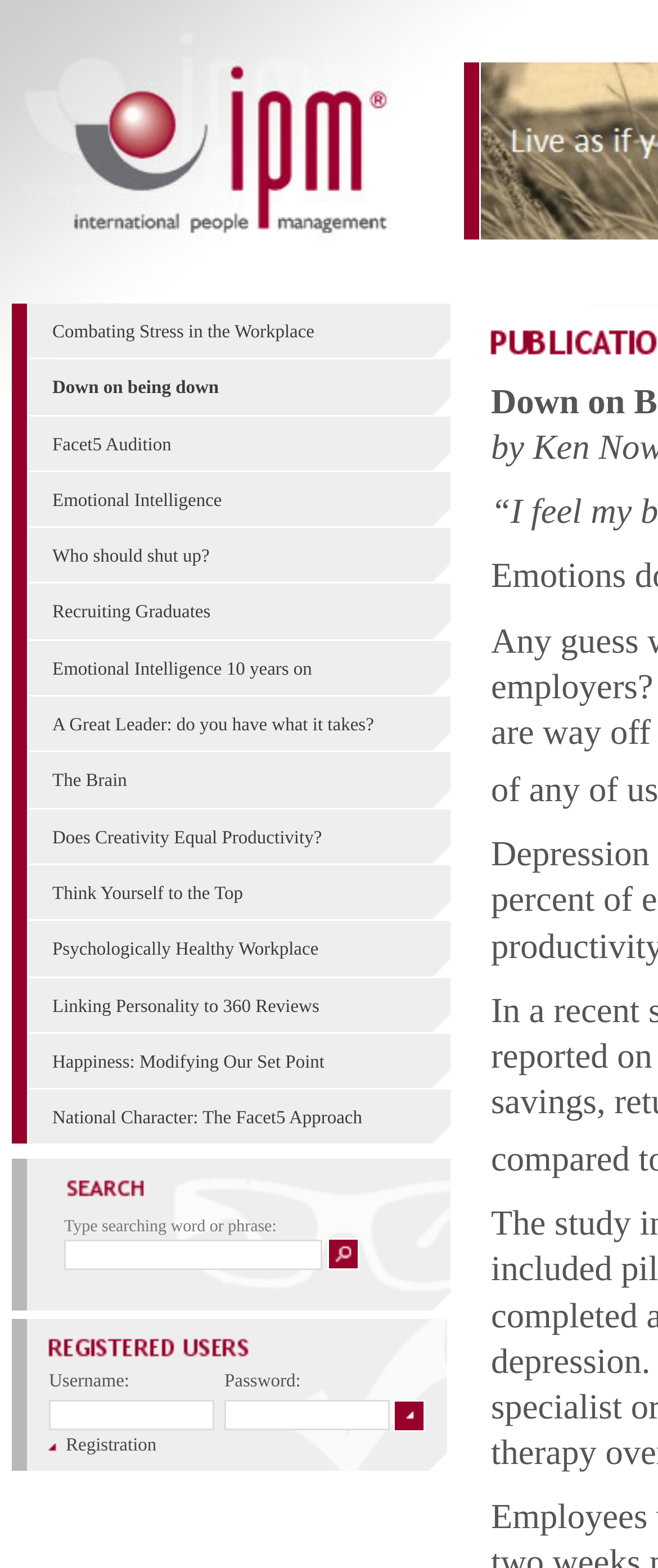Provide a single word or phrase to answer the given question: 
How many links are there in the publications section?

20